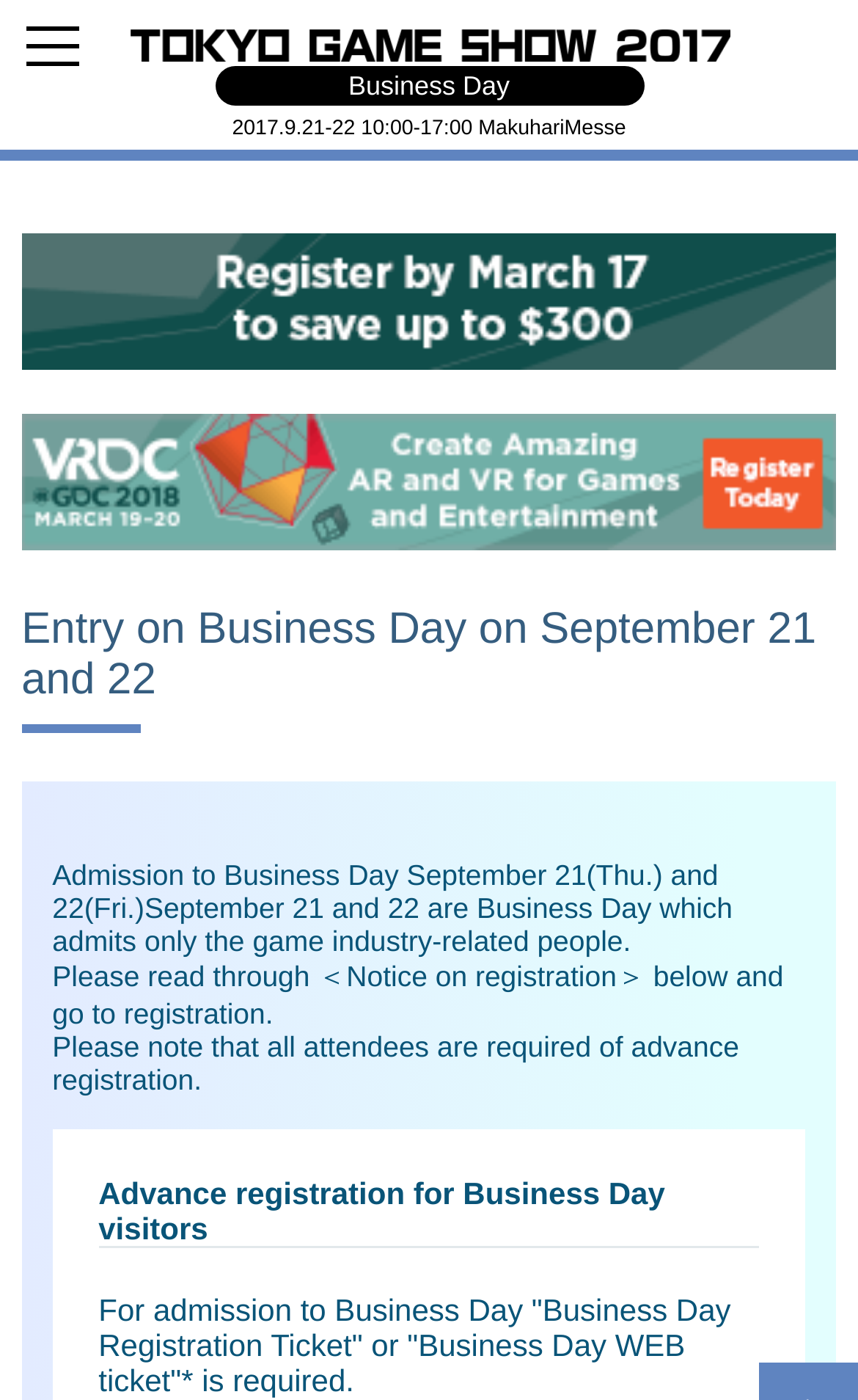Please determine the bounding box of the UI element that matches this description: toggle navigation. The coordinates should be given as (top-left x, top-left y, bottom-right x, bottom-right y), with all values between 0 and 1.

[0.0, 0.0, 0.123, 0.082]